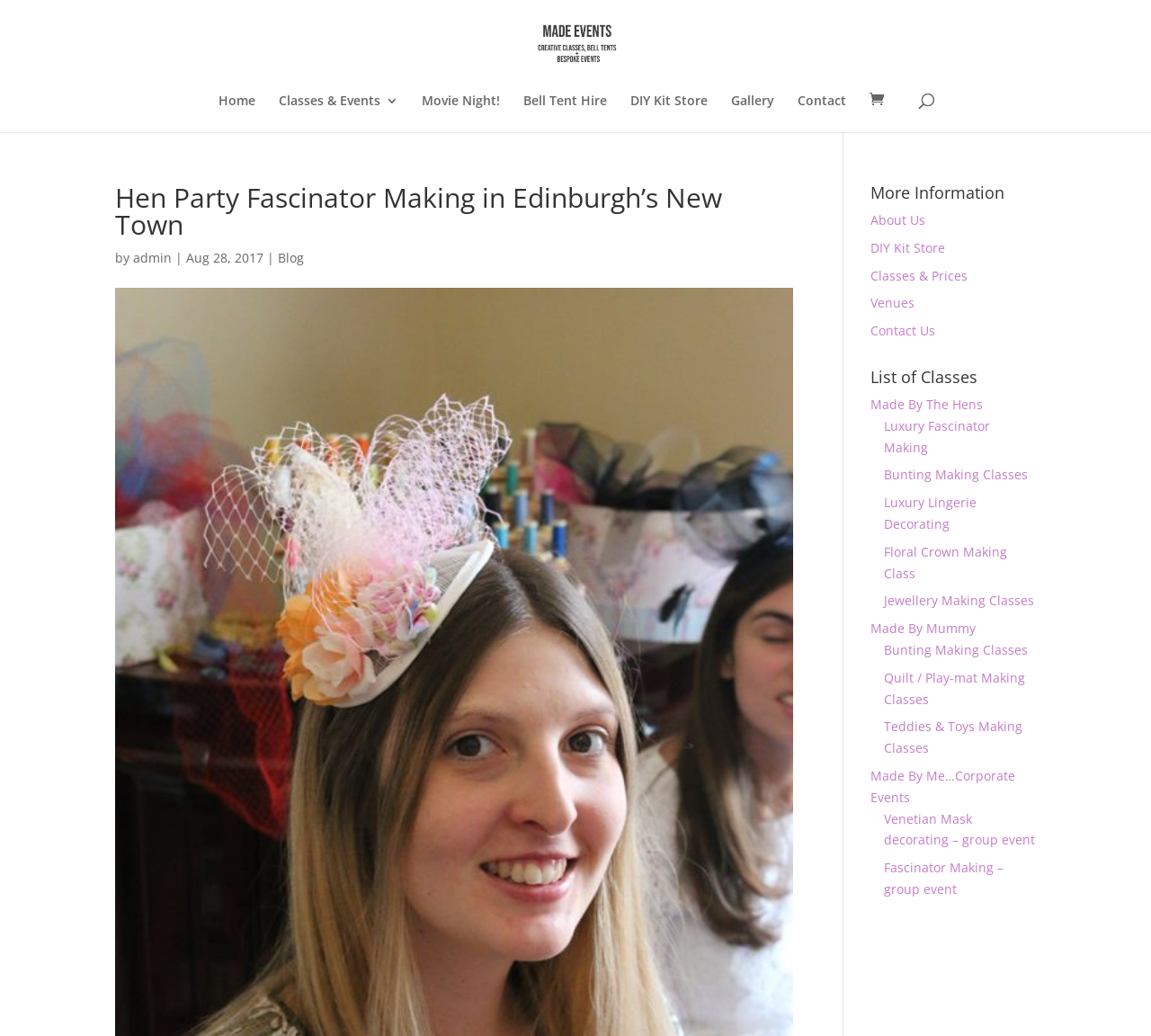Refer to the image and provide a thorough answer to this question:
What is the company name?

The company name is obtained from the link element with the text 'MADE EVENTS SCOTLAND' at the top of the webpage, which is likely to be the company's logo or branding.